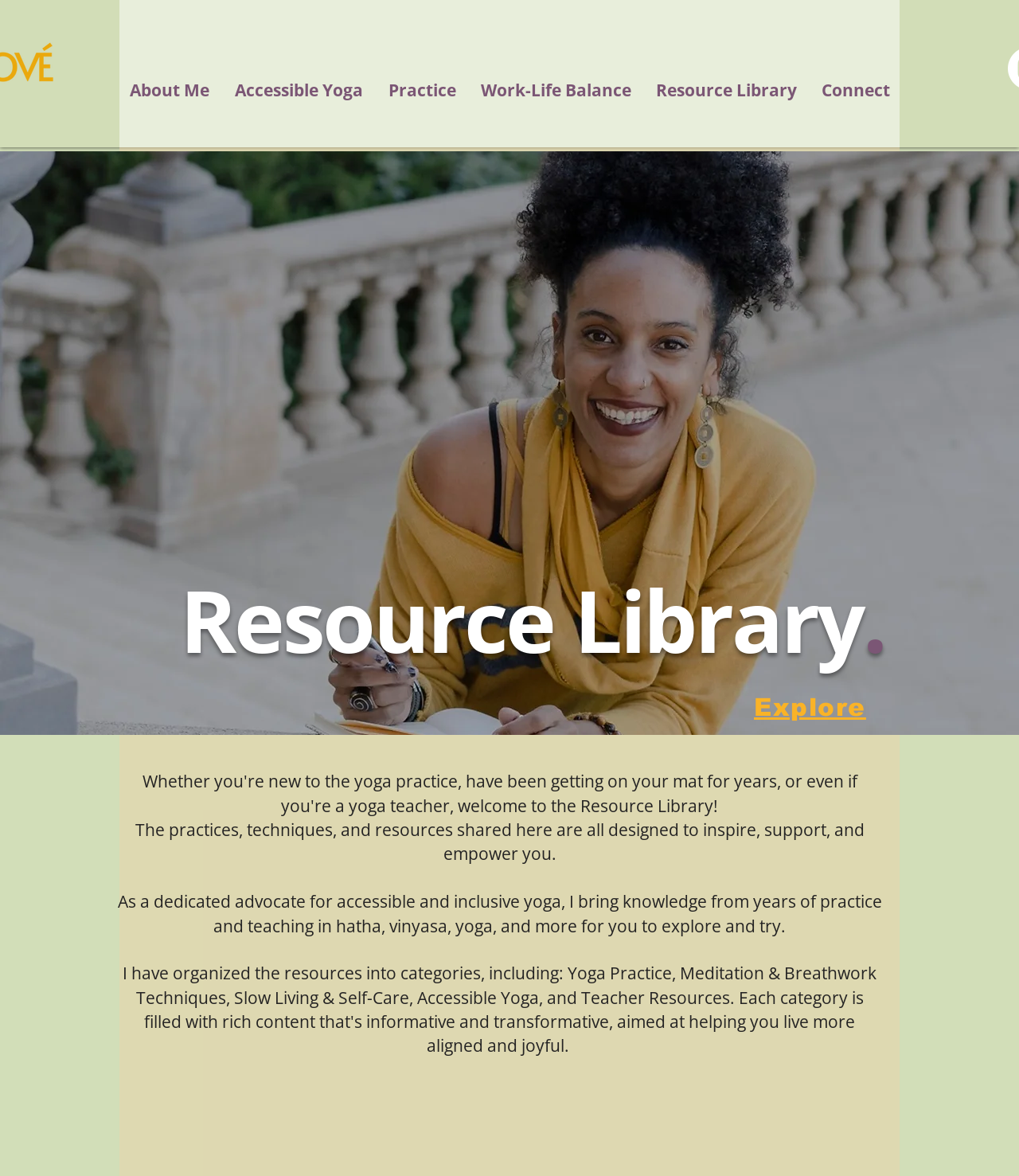Give a comprehensive overview of the webpage, including key elements.

The webpage is focused on yoga and chronic illness, with a prominent image taking up most of the screen, spanning from the top to the bottom. At the top, there is a navigation bar with seven links: "About Me", "Accessible Yoga", "Practice", "Work-Life Balance", "Resource Library", and "Connect". 

Below the navigation bar, there is a large heading "Resource Library" followed by a link "Explore" to the right of it. 

The main content of the page is a lengthy paragraph that welcomes users to the Resource Library, explaining that it is a collection of practices, techniques, and resources designed to inspire, support, and empower users. The paragraph is divided into two sections, with the first part introducing the purpose of the Resource Library and the second part listing the categories of resources available, including Yoga Practice, Meditation & Breathwork Techniques, Slow Living & Self-Care, Accessible Yoga, and Teacher Resources. 

There are two smaller blocks of text within the main paragraph, one describing the author's experience and expertise in yoga, and another containing a single whitespace character.